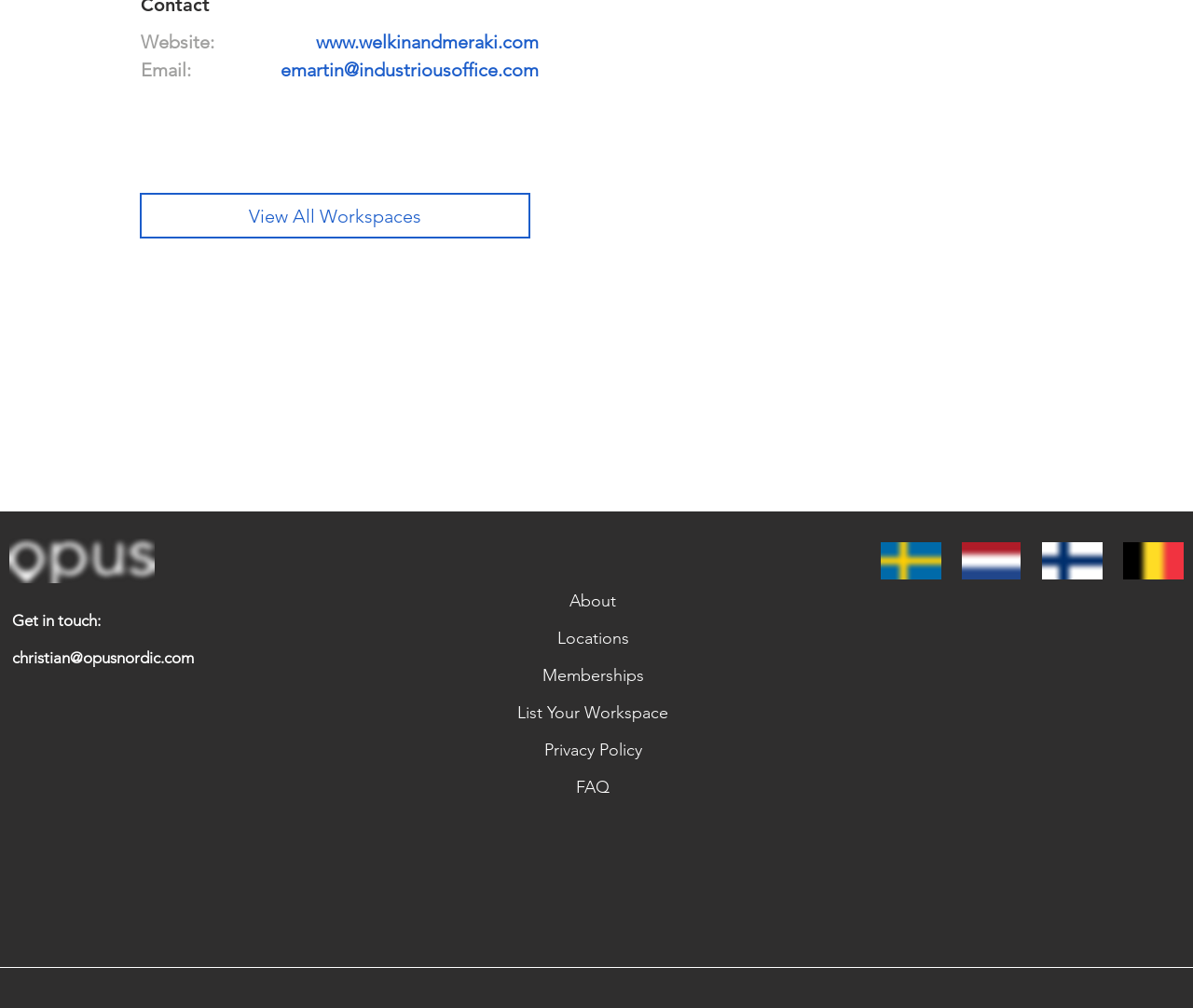Answer this question using a single word or a brief phrase:
How many social media links are in the social bar?

3